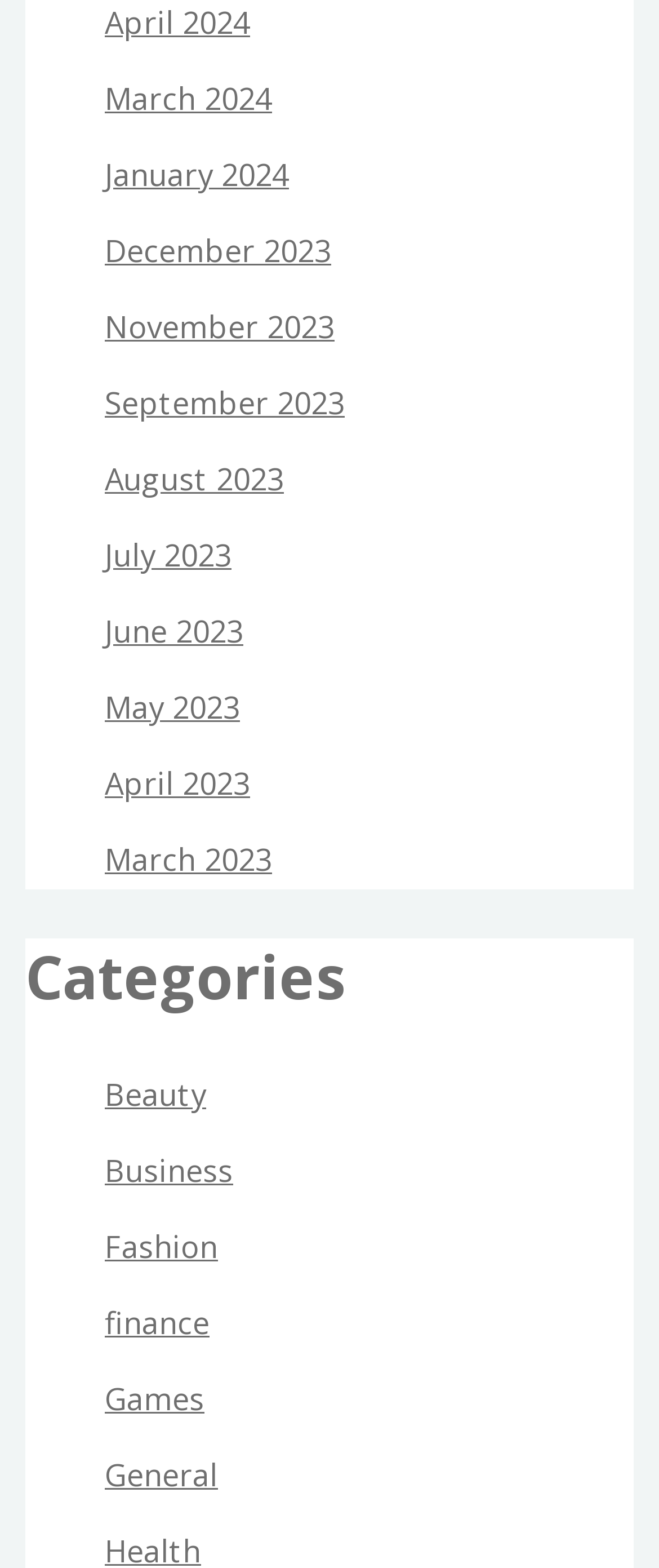Please mark the clickable region by giving the bounding box coordinates needed to complete this instruction: "Check November 2023".

[0.159, 0.195, 0.508, 0.221]